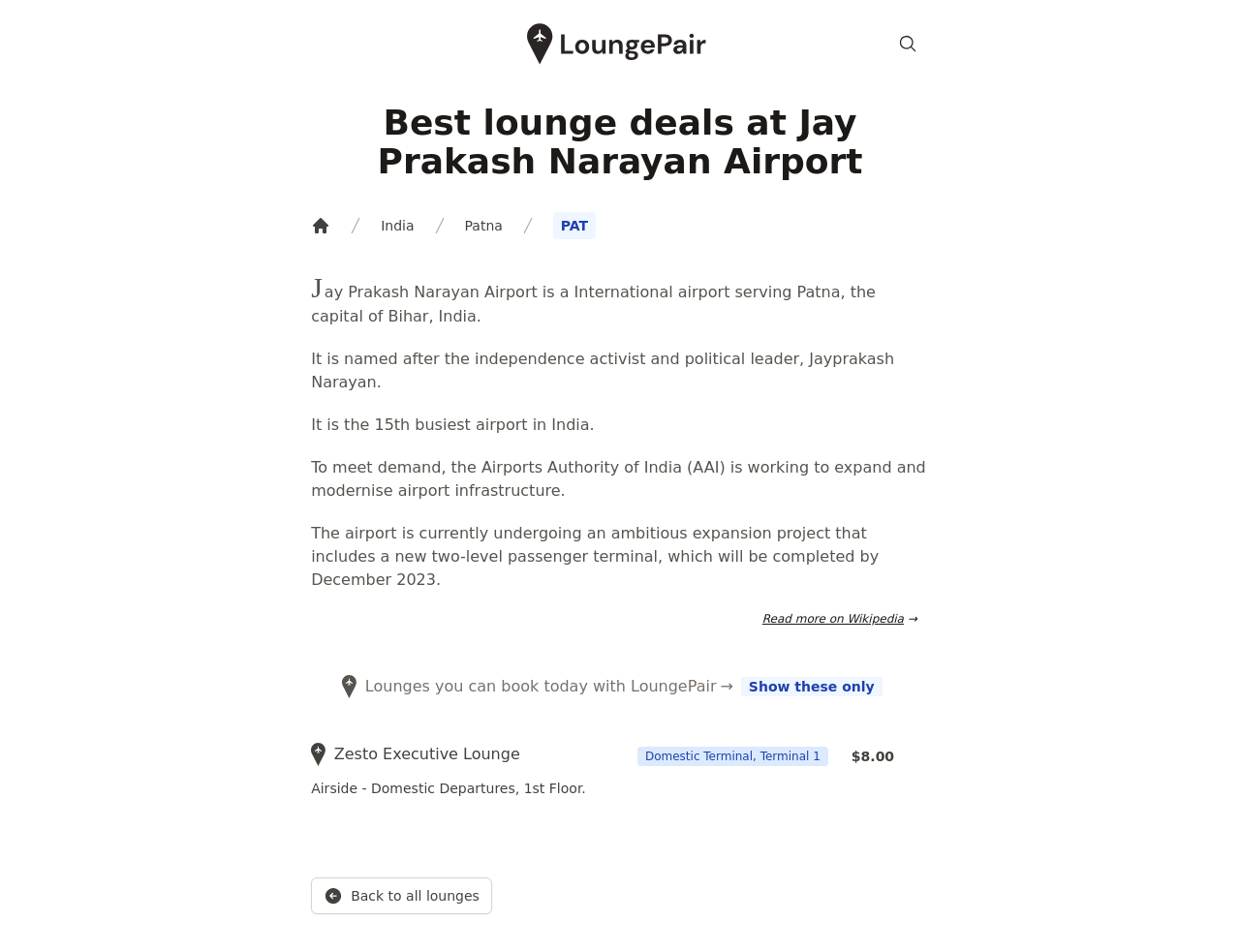What is the name of the independence activist?
Carefully examine the image and provide a detailed answer to the question.

I found the name of the independence activist by reading the introductory text, which states 'It is named after the independence activist and political leader, Jayprakash Narayan'.